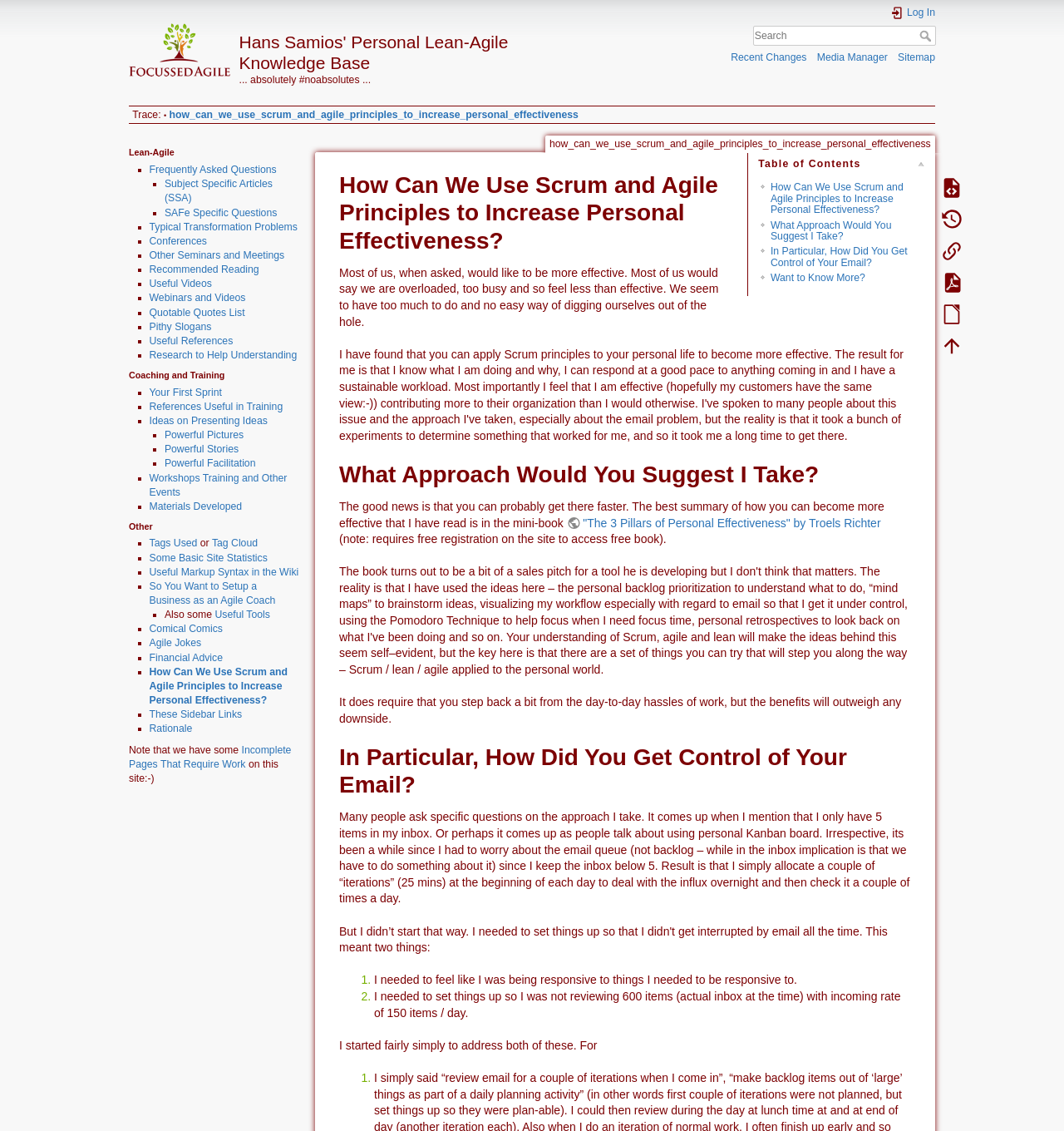Provide the bounding box coordinates of the UI element this sentence describes: "Teah".

None